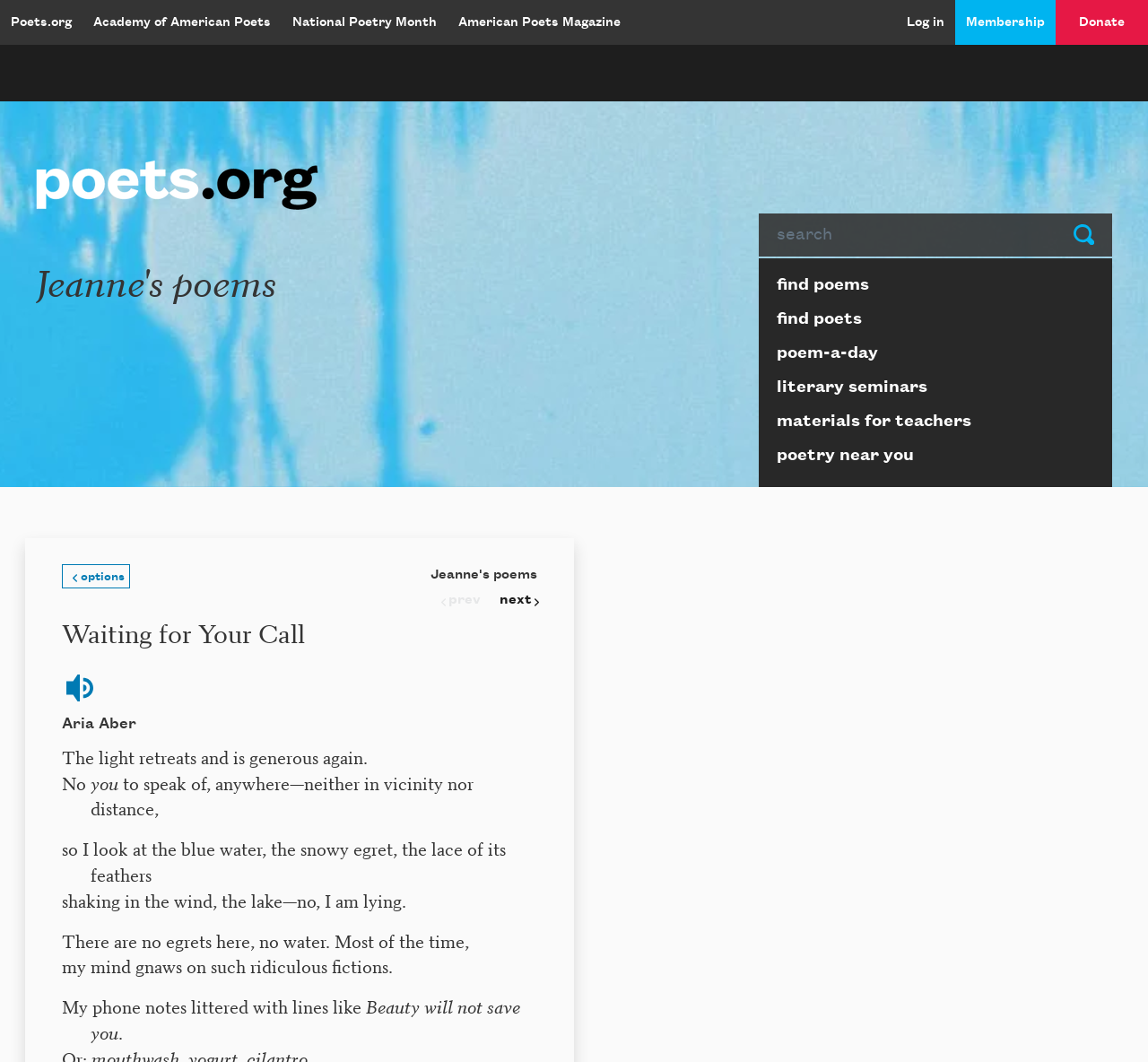Find the bounding box coordinates for the element that must be clicked to complete the instruction: "Load the audio player". The coordinates should be four float numbers between 0 and 1, indicated as [left, top, right, bottom].

[0.054, 0.631, 0.085, 0.664]